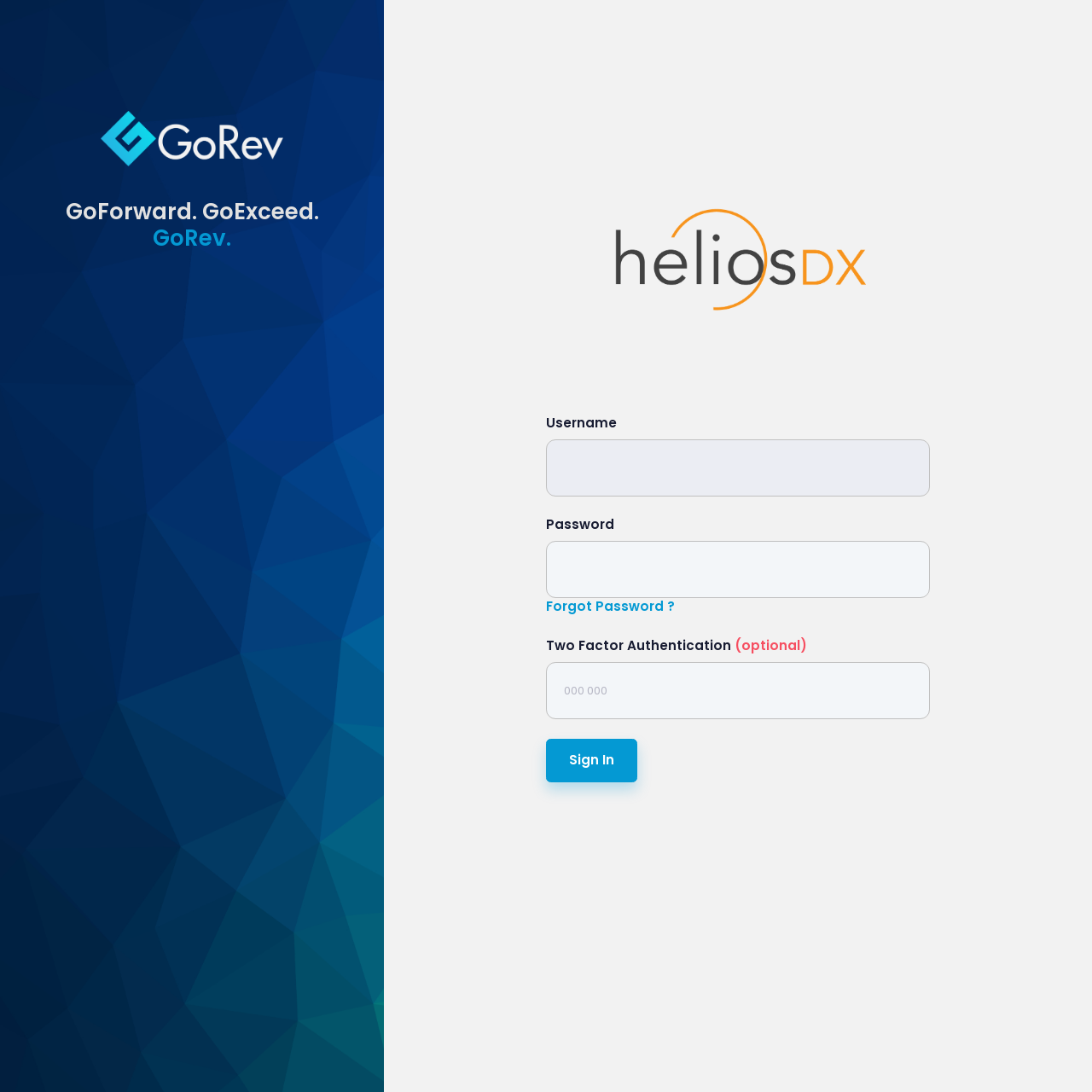What is the link below the password textbox for?
Please provide a single word or phrase as your answer based on the image.

Forgot Password